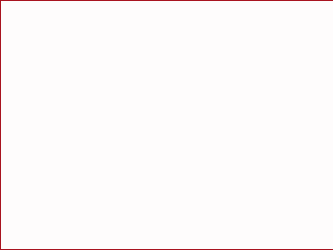Review the image closely and give a comprehensive answer to the question: What is the purpose of the graphic?

The caption states that the graphic is positioned prominently, inviting users to explore the intriguing intersection of technology and astrology. This implies that the primary purpose of the graphic is to capture the attention of users and encourage them to read the article.